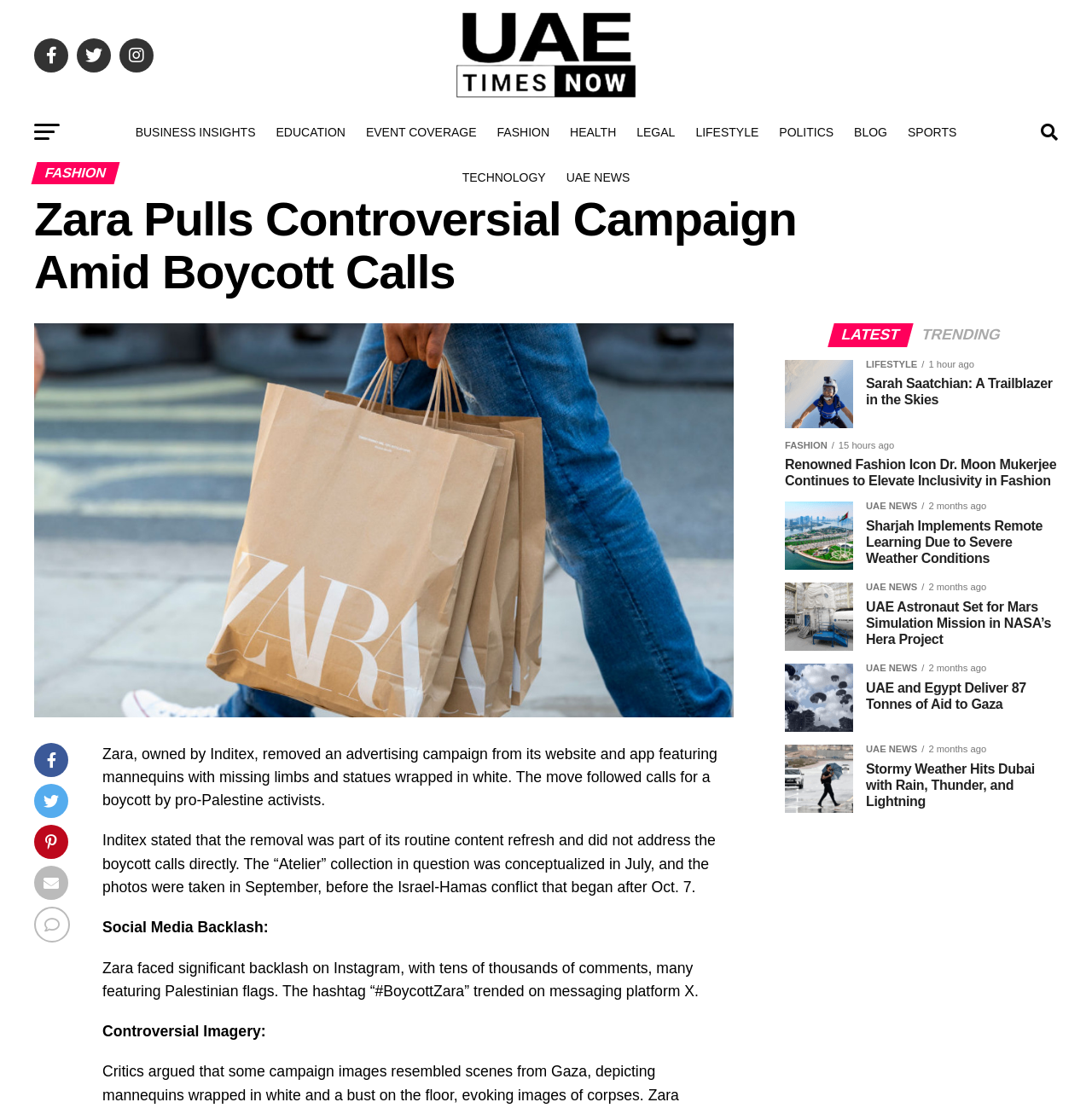Locate the UI element described by Lifestyle in the provided webpage screenshot. Return the bounding box coordinates in the format (top-left x, top-left y, bottom-right x, bottom-right y), ensuring all values are between 0 and 1.

[0.628, 0.1, 0.704, 0.139]